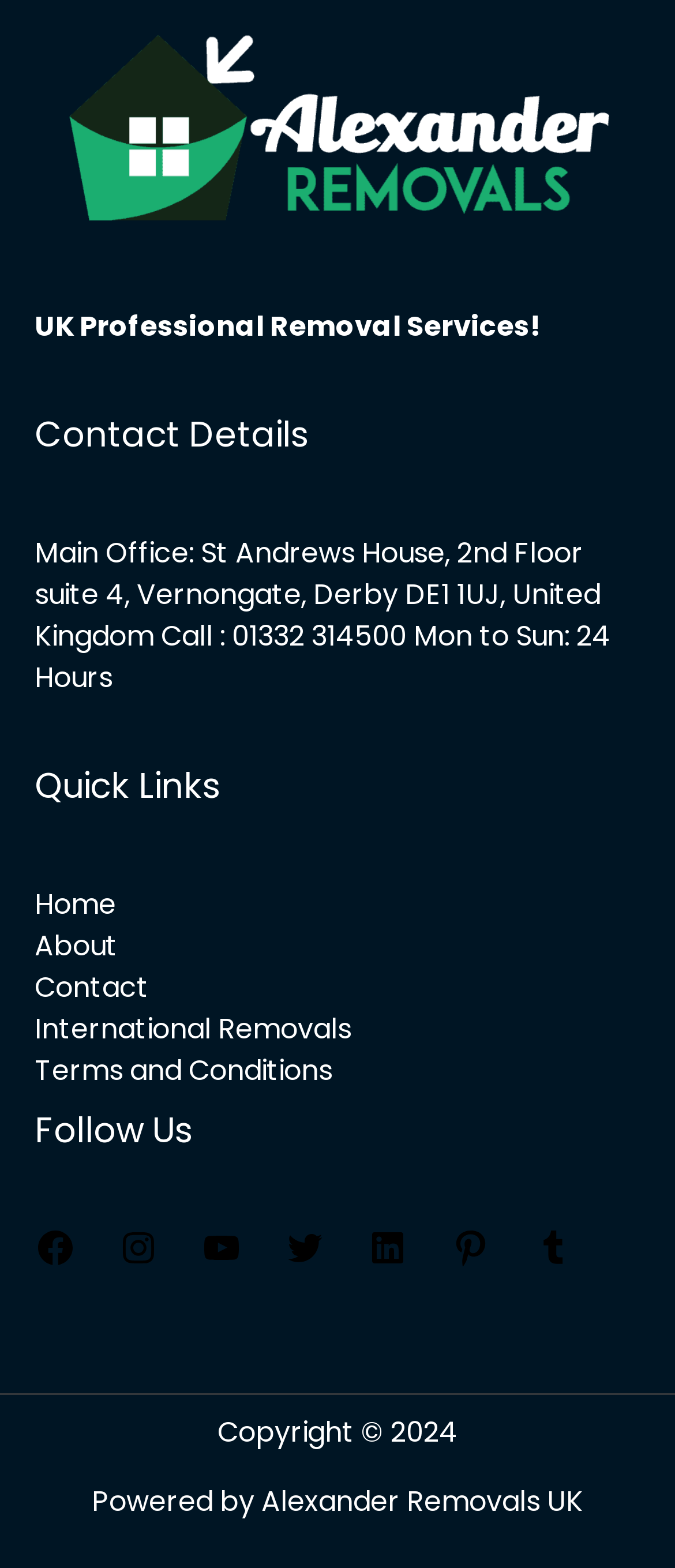Determine the bounding box coordinates for the UI element matching this description: "Pinterest".

[0.667, 0.791, 0.728, 0.816]